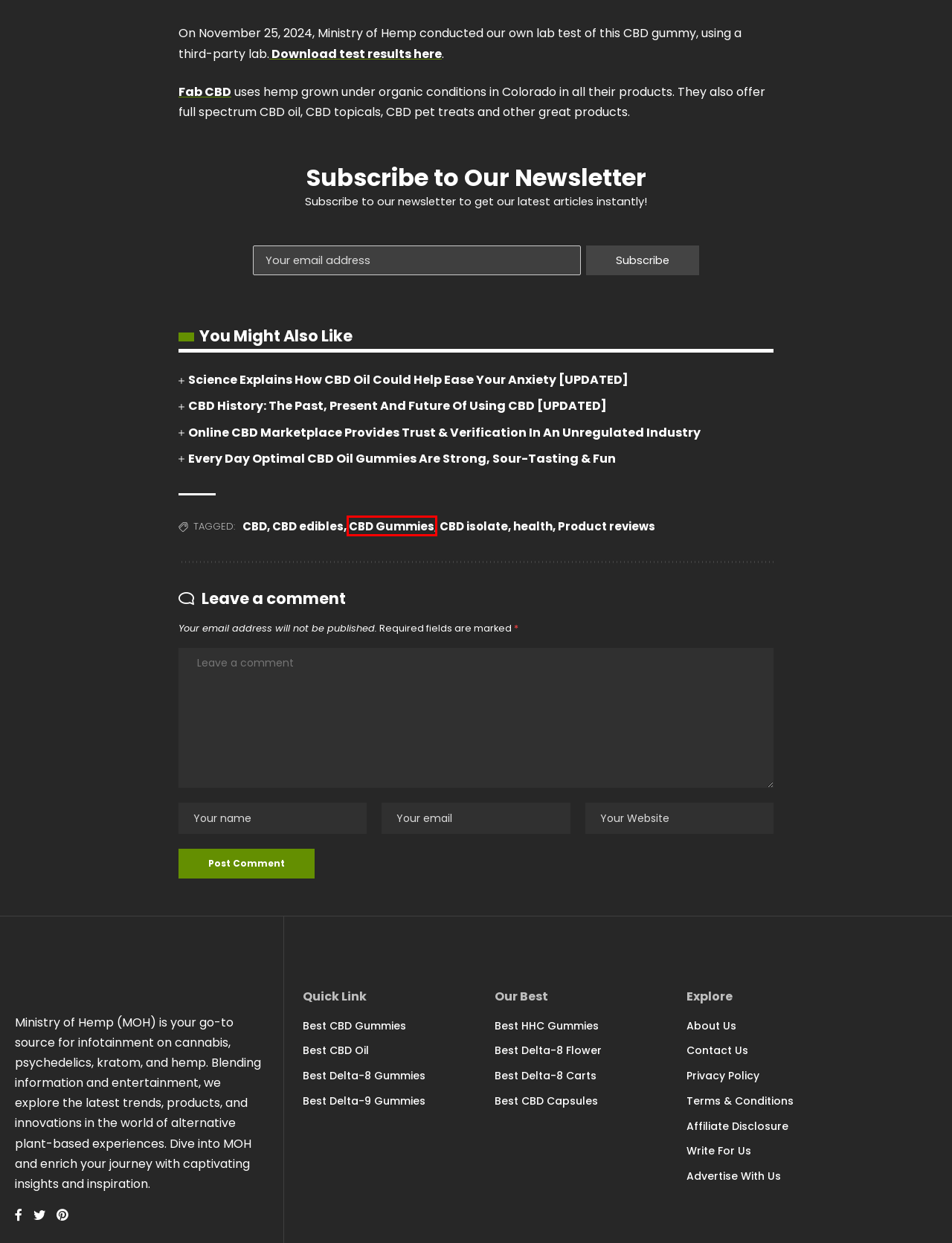Observe the screenshot of a webpage with a red bounding box around an element. Identify the webpage description that best fits the new page after the element inside the bounding box is clicked. The candidates are:
A. CBD History: The Past, Present And Future Of Using CBD [UPDATED]
B. CBD Gummies Archives - Ministry of Hemp
C. Best Delta 8 Flower: Top 3 Delta 8 THC Flower Strains in 2023
D. Terms & Conditions - Ministry of Hemp
E. Product reviews Archives - Ministry of Hemp
F. Our Story - Ministry of Hemp
G. health Archives - Ministry of Hemp
H. Every Day Optimal CBD Oil Gummies Are Strong, Sour-Tasting & Fun

B